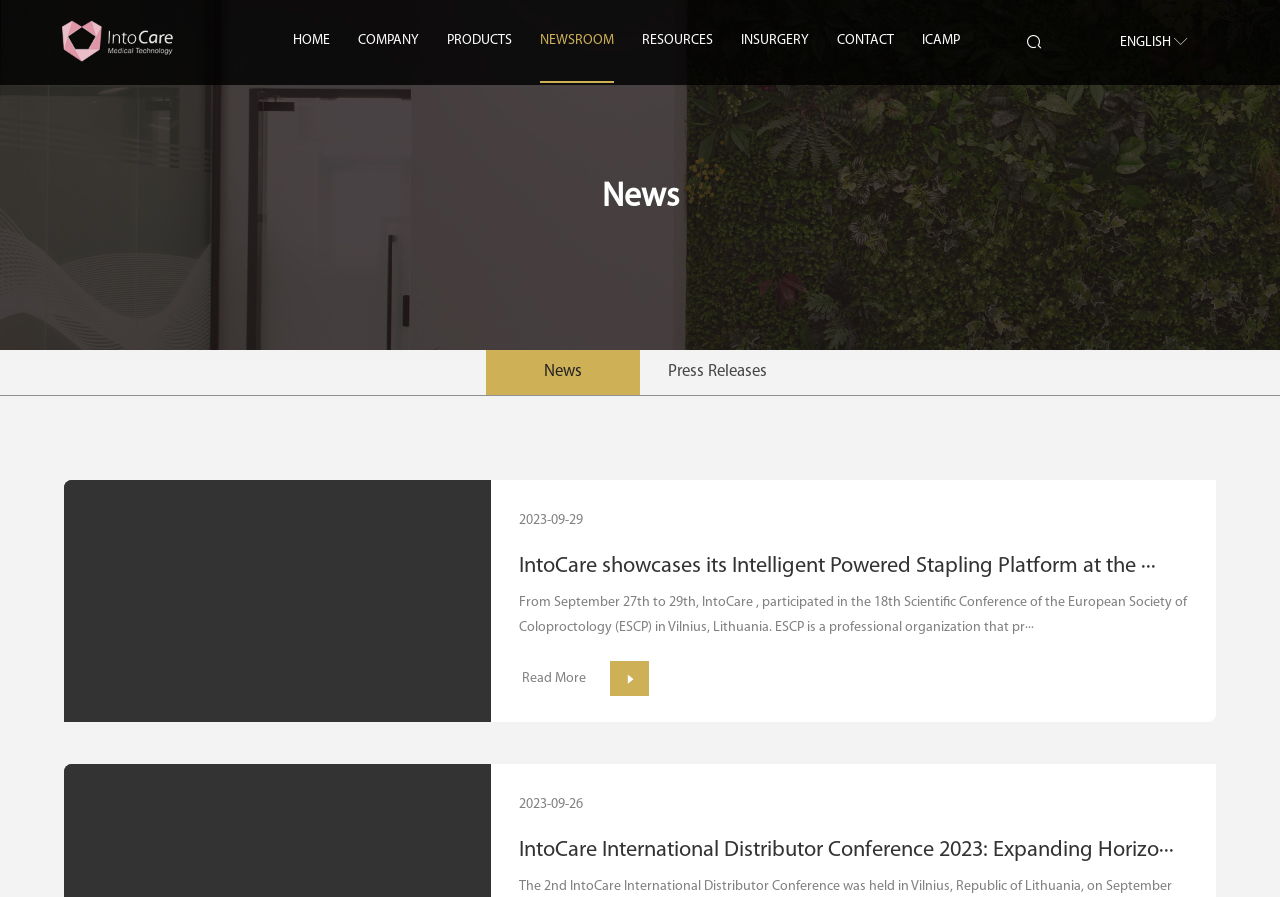Respond to the question with just a single word or phrase: 
What is the date of the latest news article?

2023-09-29